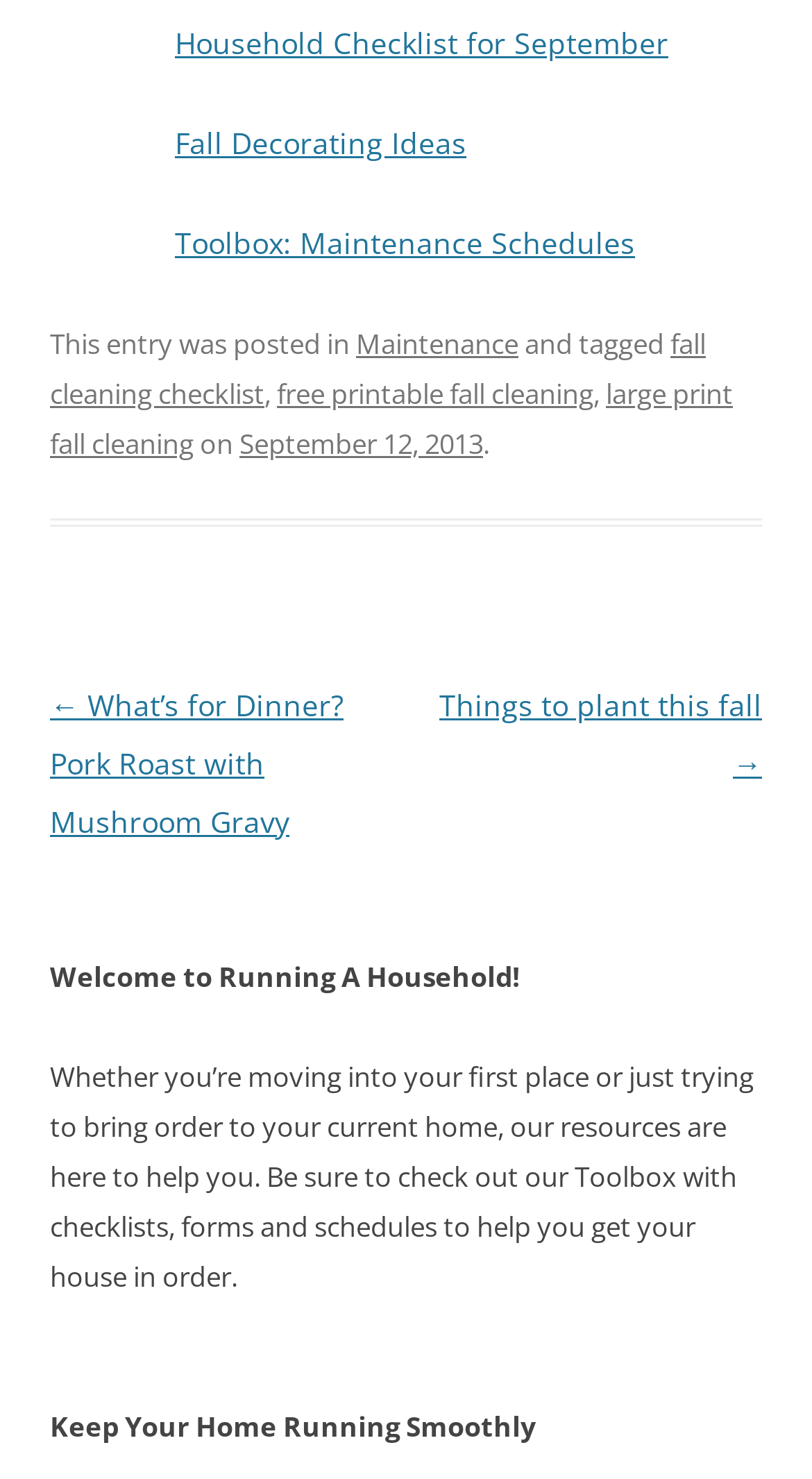Pinpoint the bounding box coordinates of the area that should be clicked to complete the following instruction: "Go to the previous post What’s for Dinner? Pork Roast with Mushroom Gravy". The coordinates must be given as four float numbers between 0 and 1, i.e., [left, top, right, bottom].

[0.062, 0.463, 0.423, 0.568]